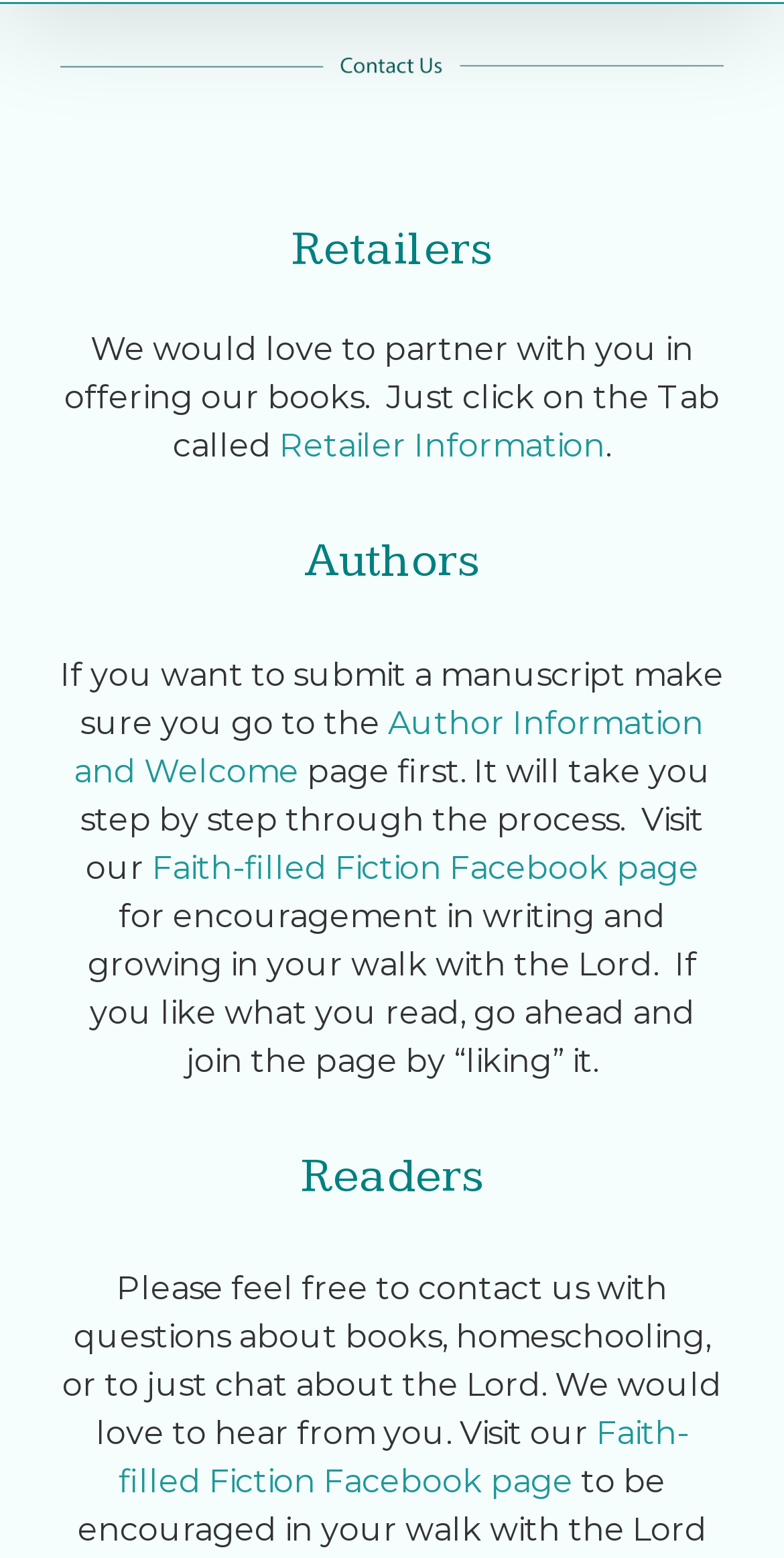Determine the bounding box for the HTML element described here: "Retailer Information". The coordinates should be given as [left, top, right, bottom] with each number being a float between 0 and 1.

[0.356, 0.274, 0.772, 0.299]